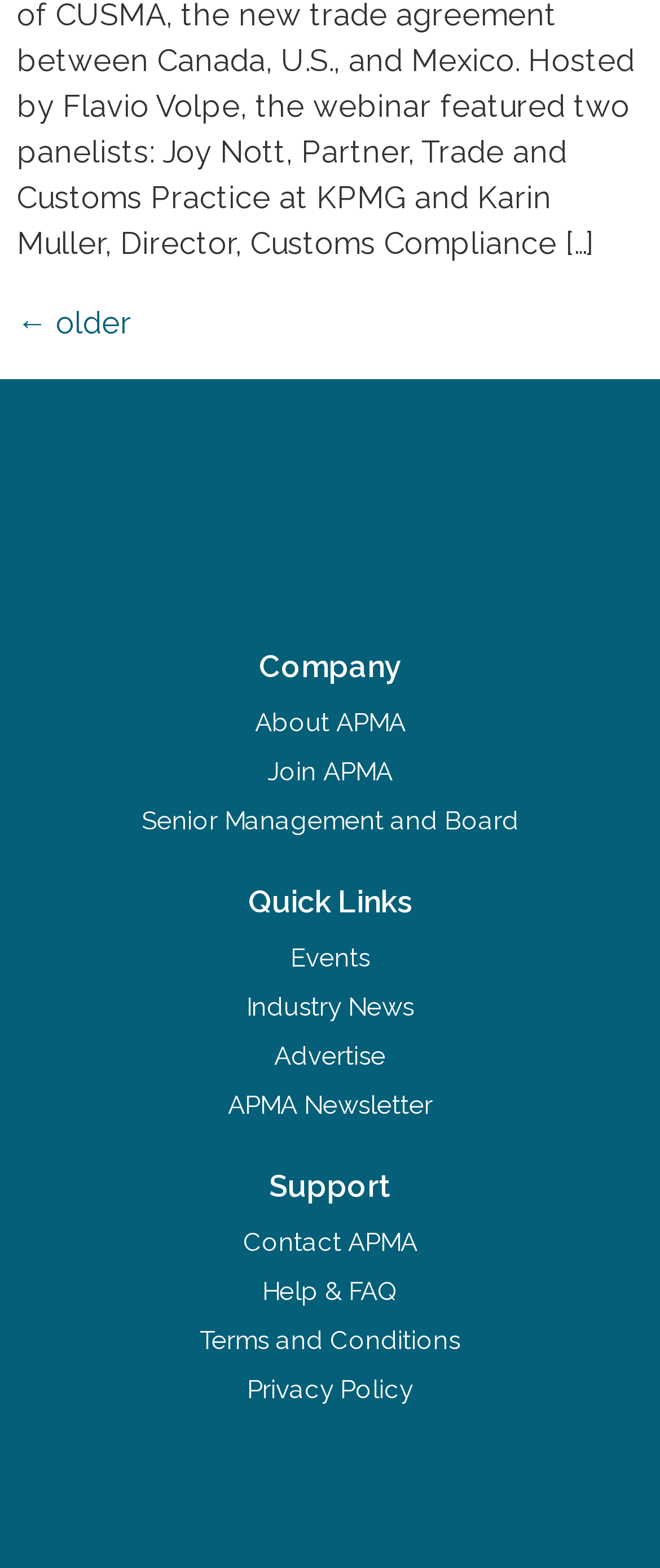What is the first link in the webpage?
Please use the image to provide an in-depth answer to the question.

The first link on the webpage is '← older' located at [0.026, 0.194, 0.2, 0.217] which is likely a pagination link.